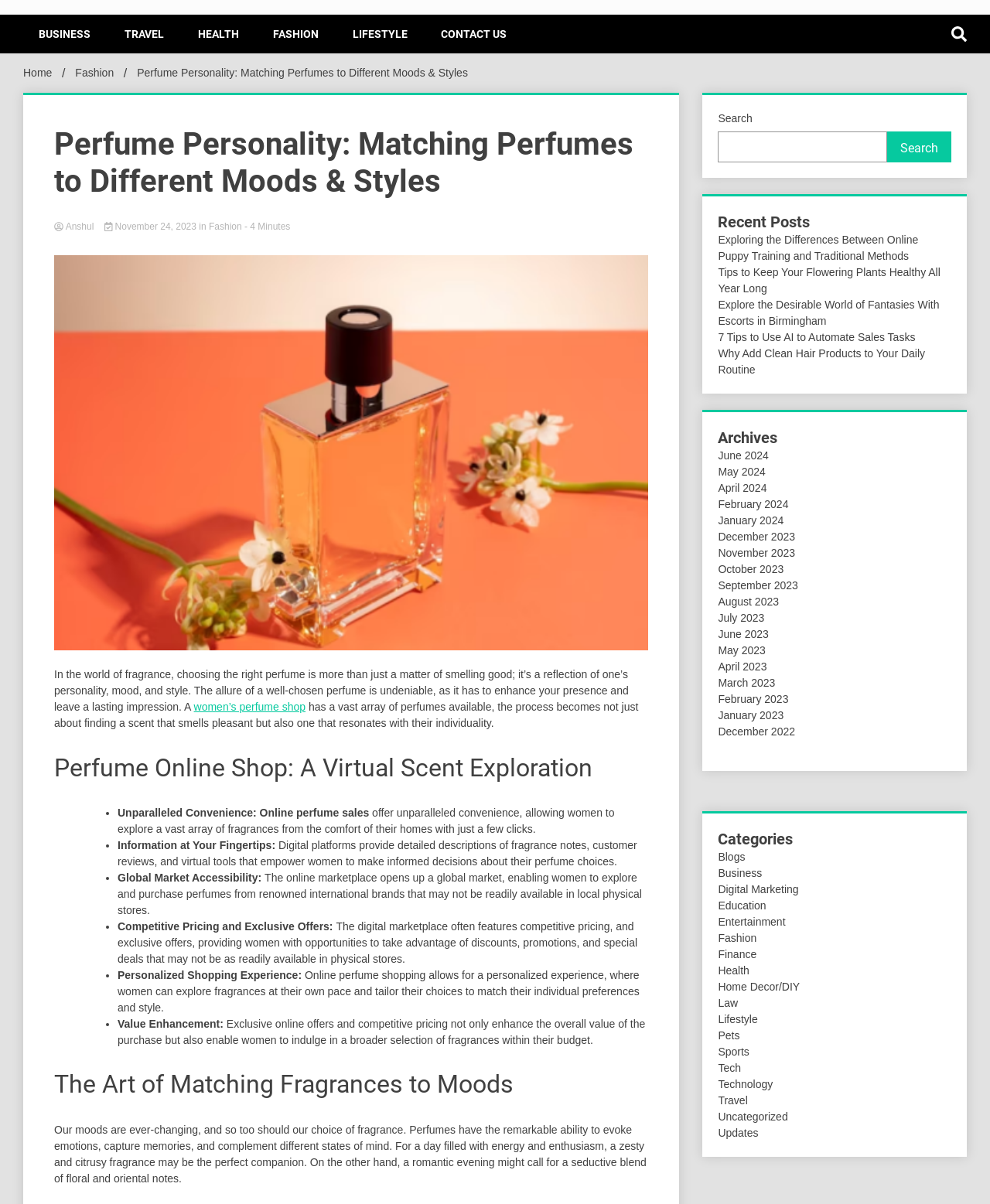Can you find the bounding box coordinates for the UI element given this description: "womеn’s pеrfumе shop"? Provide the coordinates as four float numbers between 0 and 1: [left, top, right, bottom].

[0.196, 0.582, 0.309, 0.592]